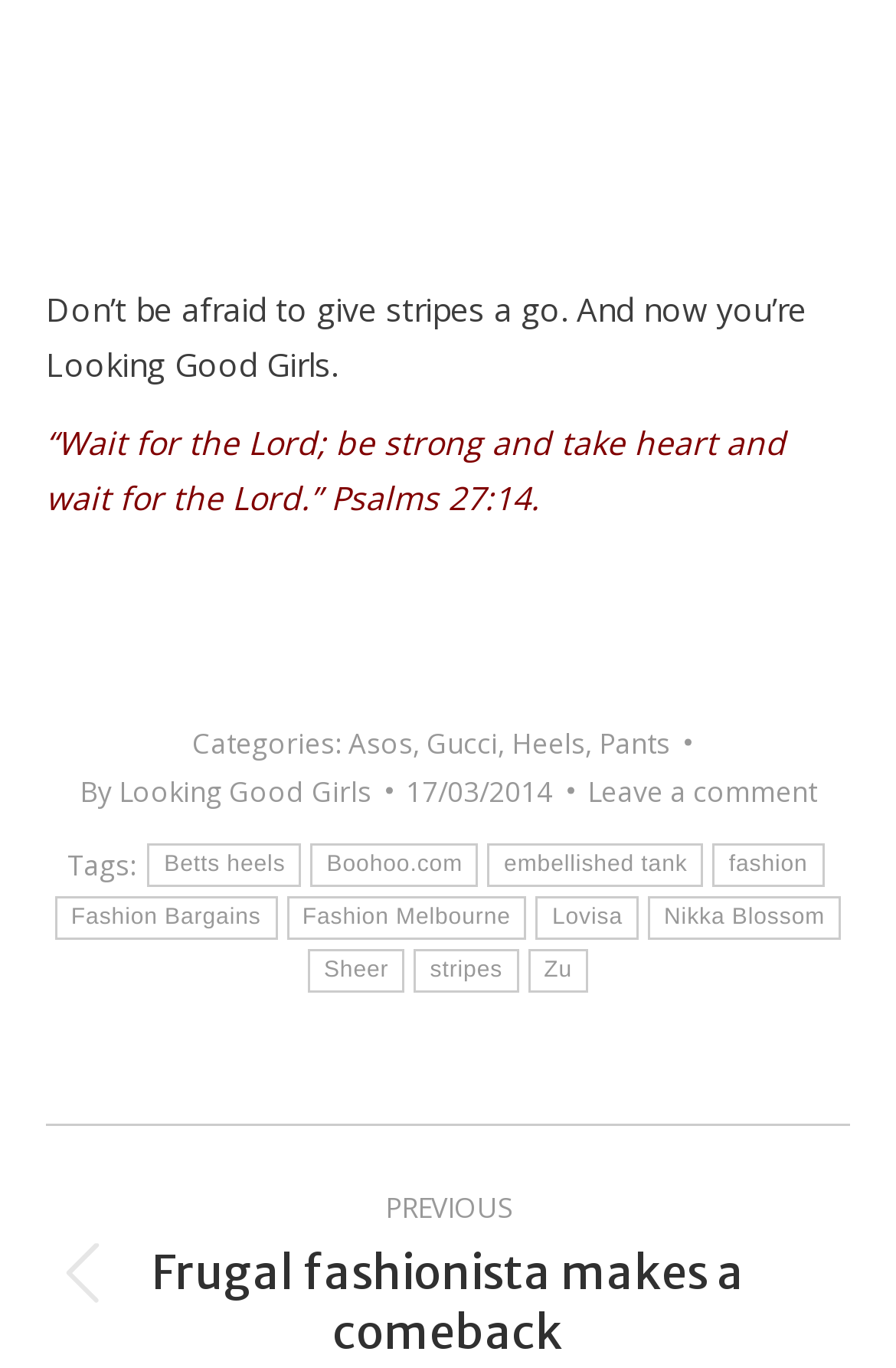Please study the image and answer the question comprehensively:
What is the category of the 'Asos' link?

The 'Asos' link is located under the 'Categories' section, which is indicated by the text 'Categories:' above the link.